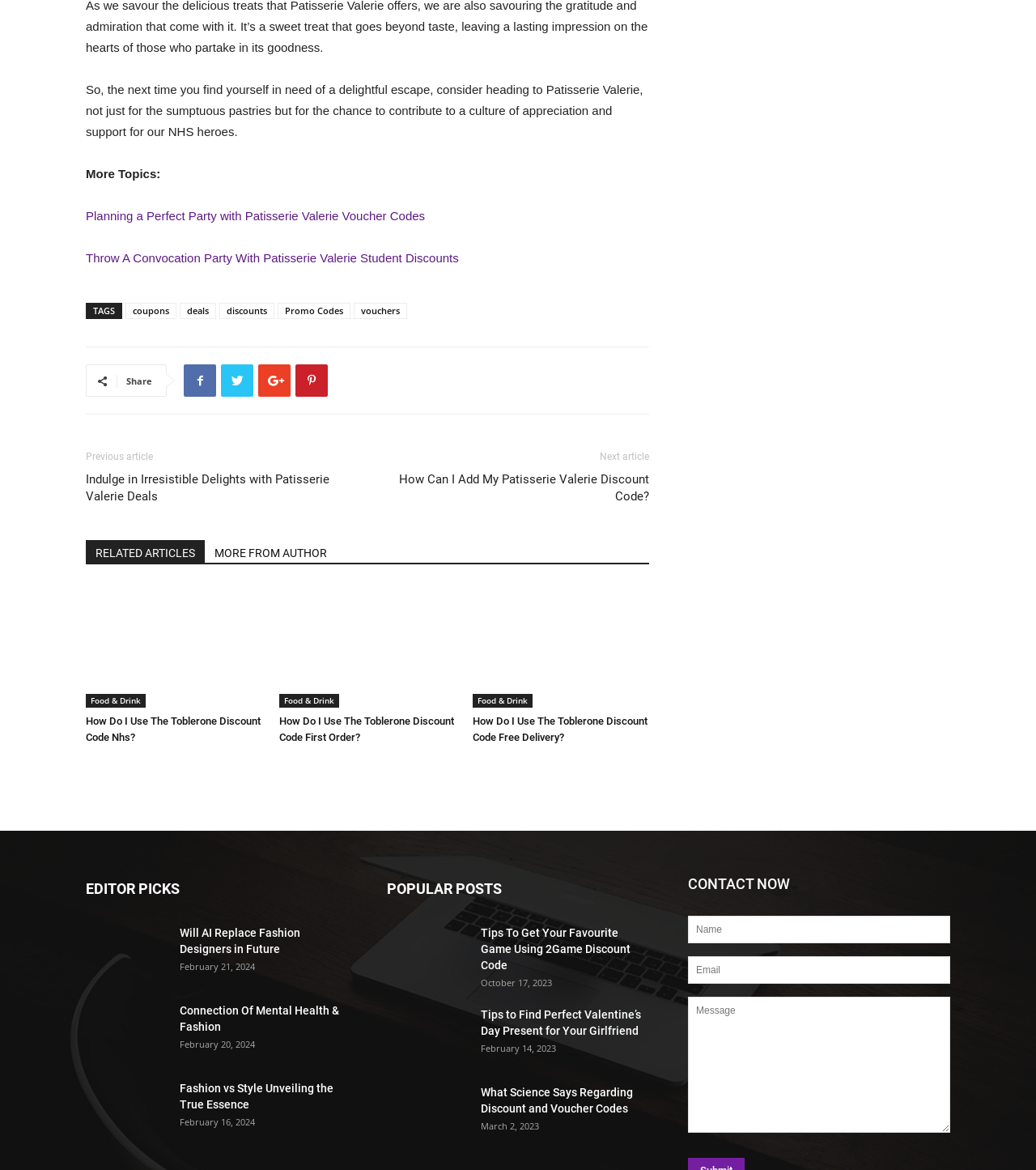What is the topic of the first article?
Your answer should be a single word or phrase derived from the screenshot.

Patisserie Valerie